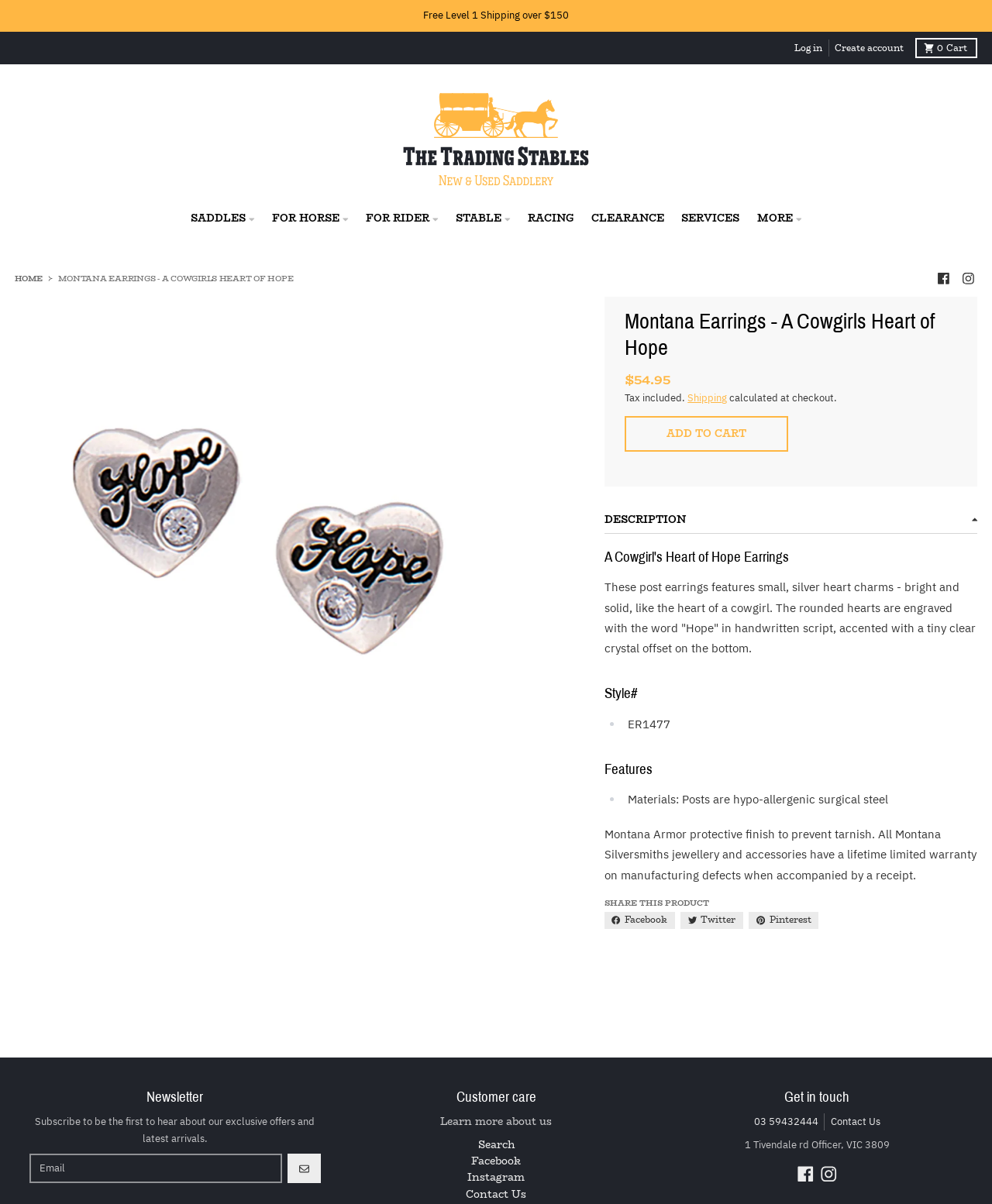Find the bounding box coordinates of the clickable area required to complete the following action: "Click the 'Facebook' link to share the product".

[0.609, 0.757, 0.68, 0.772]